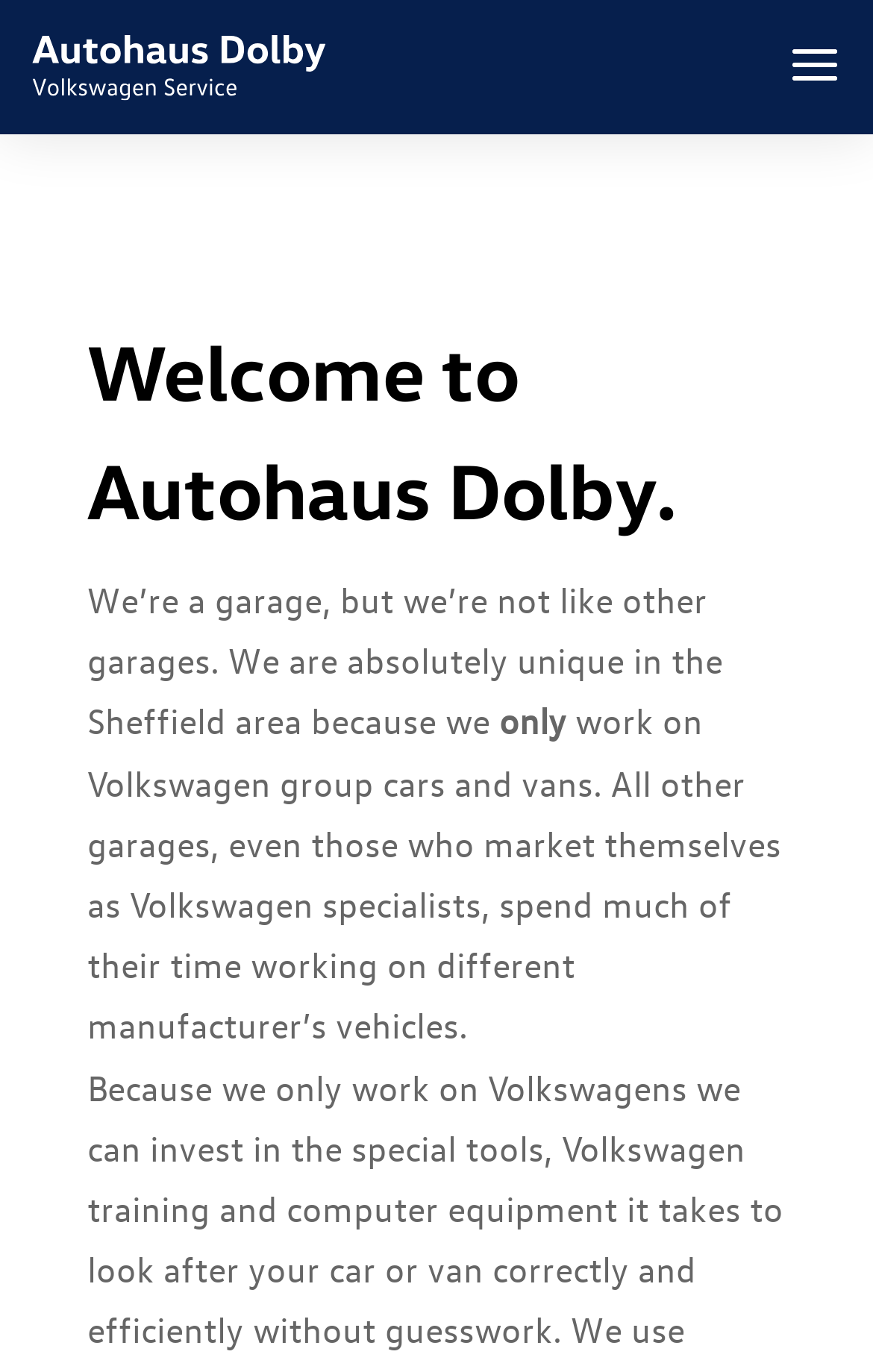What is the tone of the webpage?
Could you please answer the question thoroughly and with as much detail as possible?

The tone of the webpage is informative, as it provides information about the garage's unique features and services, rather than being promotional or persuasive. The text is written in a neutral and factual tone, aiming to educate visitors about the garage.